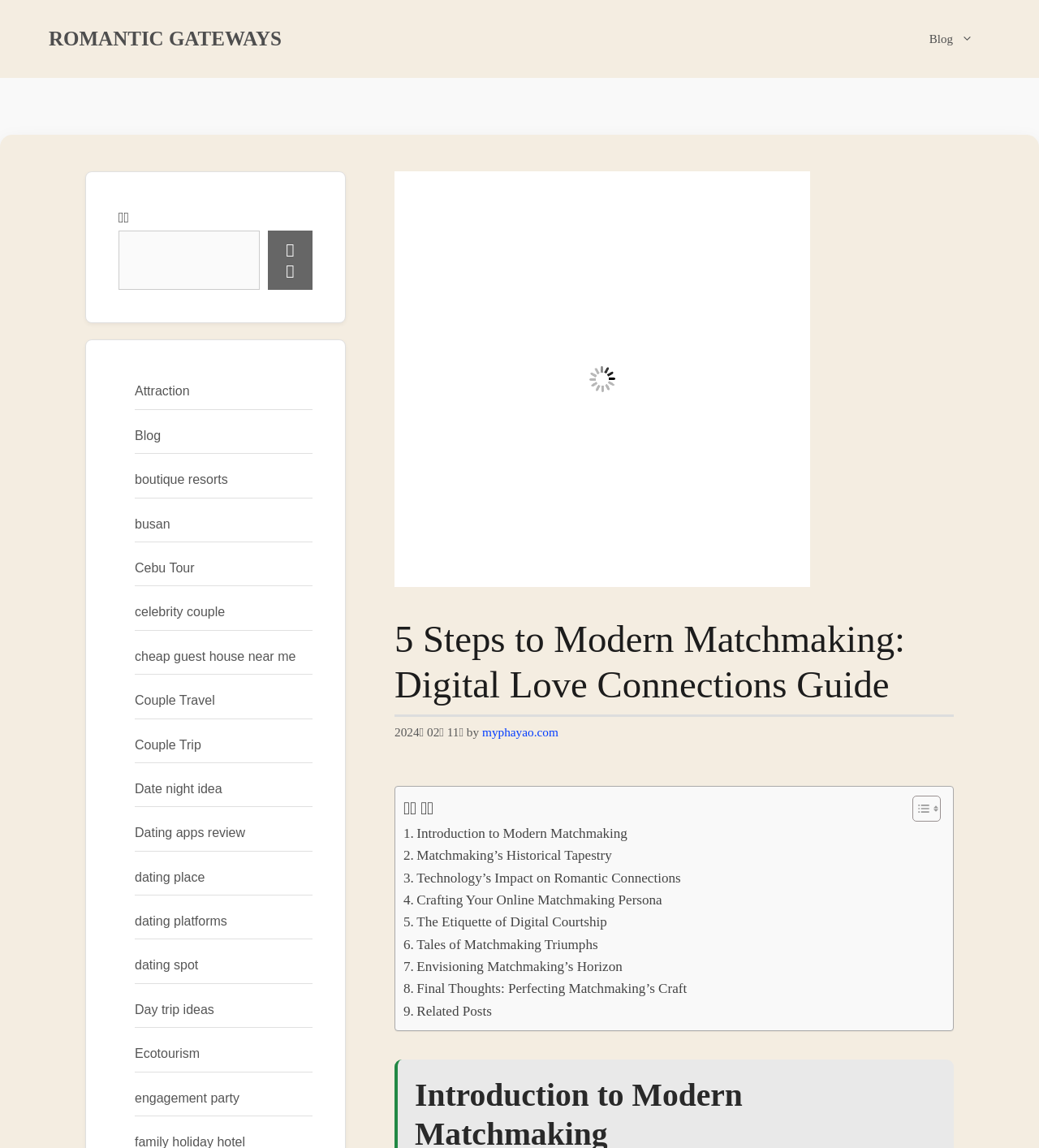Provide an in-depth caption for the elements present on the webpage.

This webpage is a guide to modern matchmaking, focusing on the intersection of technology and romance. At the top, there is a banner with the site's name, followed by a navigation menu with a link to the blog. Below the navigation menu, there is a prominent image related to matchmaking, accompanied by a header that reads "5 Steps to Modern Matchmaking: Digital Love Connections Guide".

The main content area is divided into sections, with a table of contents on the left side, listing the different steps to modern matchmaking. Each step is represented by a link, with titles such as "Introduction to Modern Matchmaking", "Matchmaking's Historical Tapestry", and "Crafting Your Online Matchmaking Persona". 

On the right side of the content area, there is a complementary section with a search bar, allowing users to search for specific topics. Below the search bar, there are several links to related topics, including attraction, boutique resorts, and dating apps review.

At the bottom of the page, there is a section with links to related posts, suggesting further reading on topics such as couple travel, date night ideas, and ecotourism. Overall, the webpage is well-organized, with clear headings and concise text, making it easy to navigate and find relevant information on modern matchmaking.